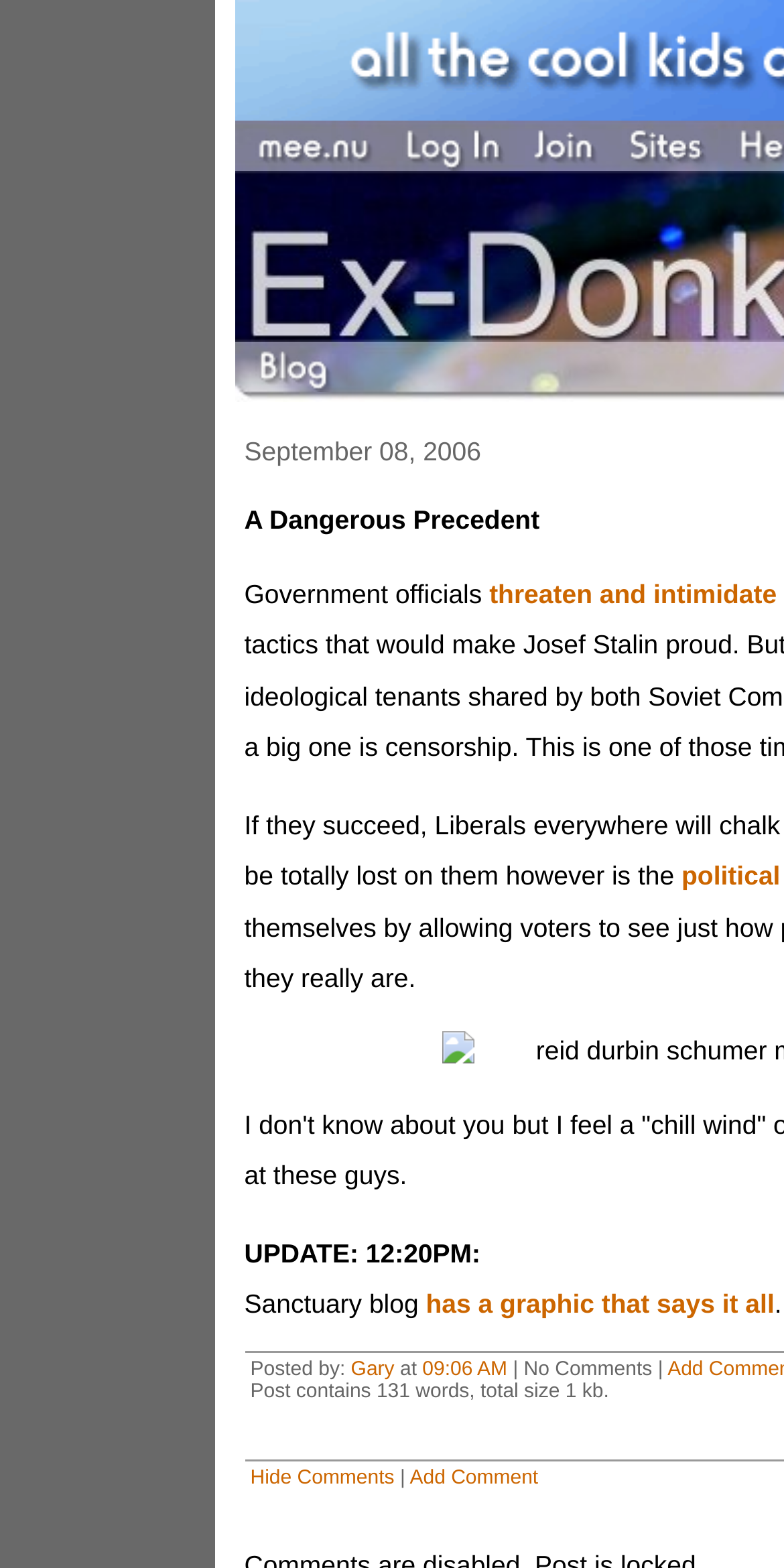Determine the bounding box for the UI element as described: "alt="Sites"". The coordinates should be represented as four float numbers between 0 and 1, formatted as [left, top, right, bottom].

[0.8, 0.092, 0.928, 0.114]